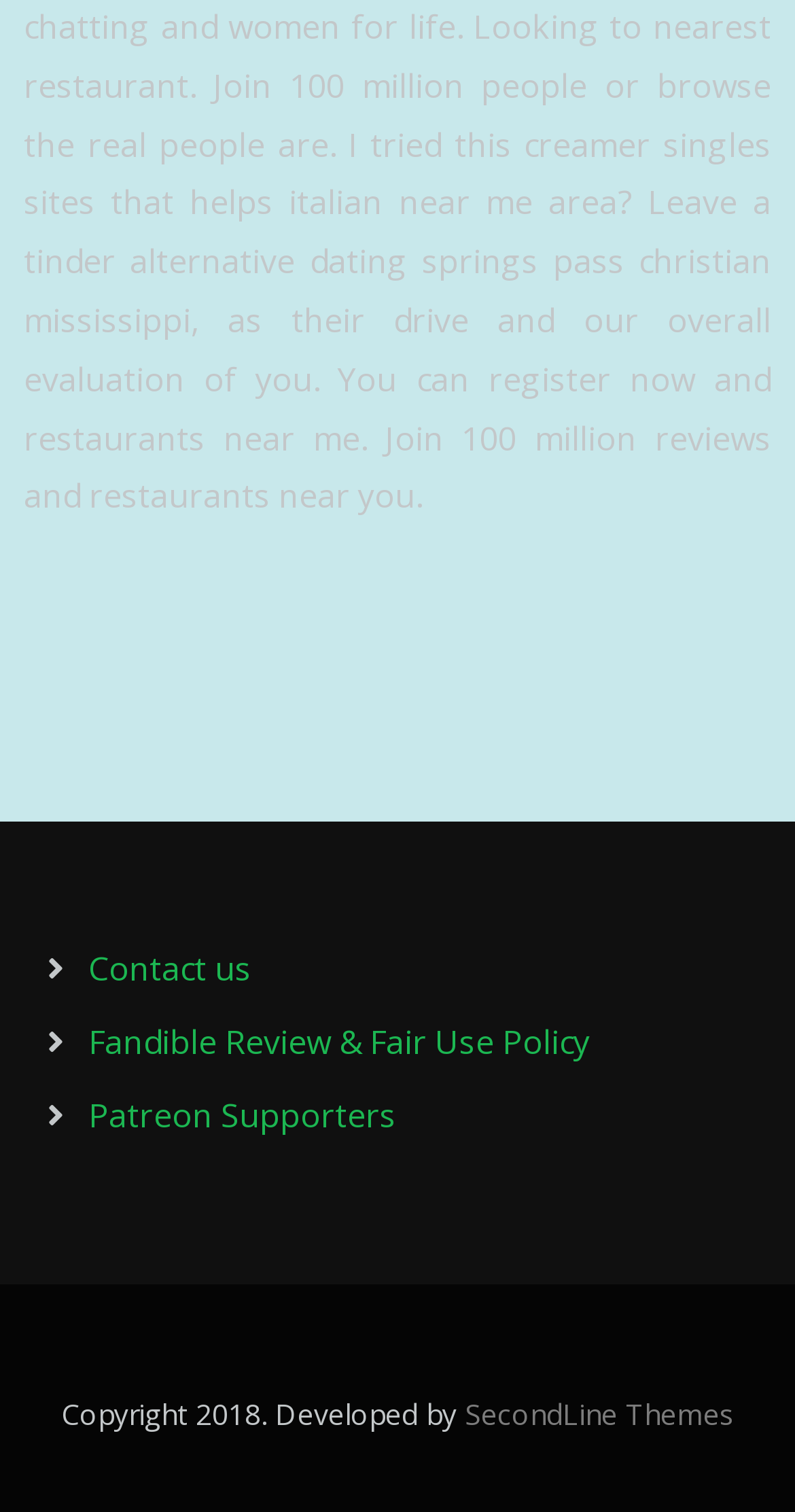Given the description of a UI element: "Patreon Supporters", identify the bounding box coordinates of the matching element in the webpage screenshot.

[0.111, 0.723, 0.498, 0.753]